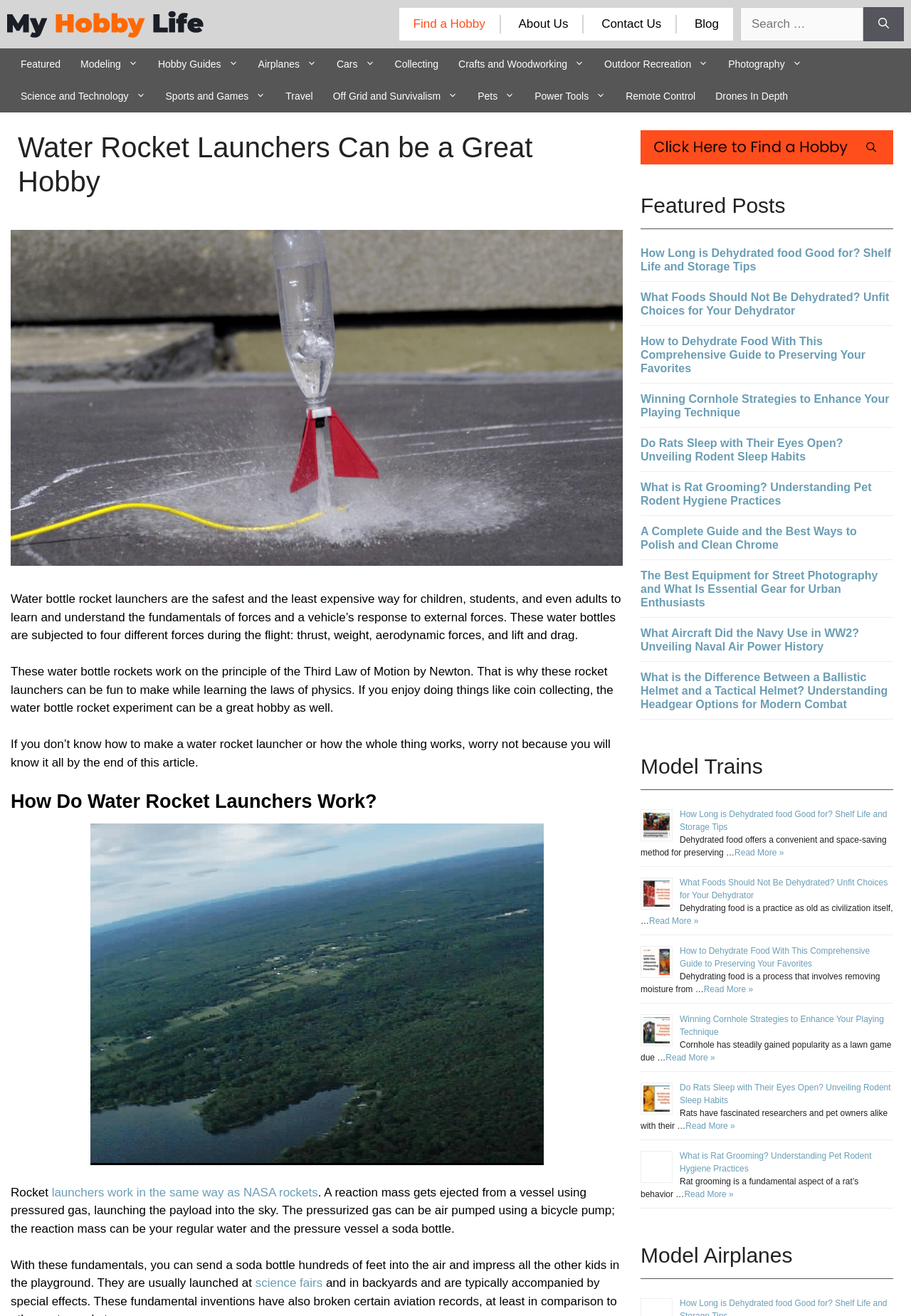Please find the bounding box coordinates of the element that you should click to achieve the following instruction: "Click on 'Find a Hobby'". The coordinates should be presented as four float numbers between 0 and 1: [left, top, right, bottom].

[0.454, 0.013, 0.533, 0.023]